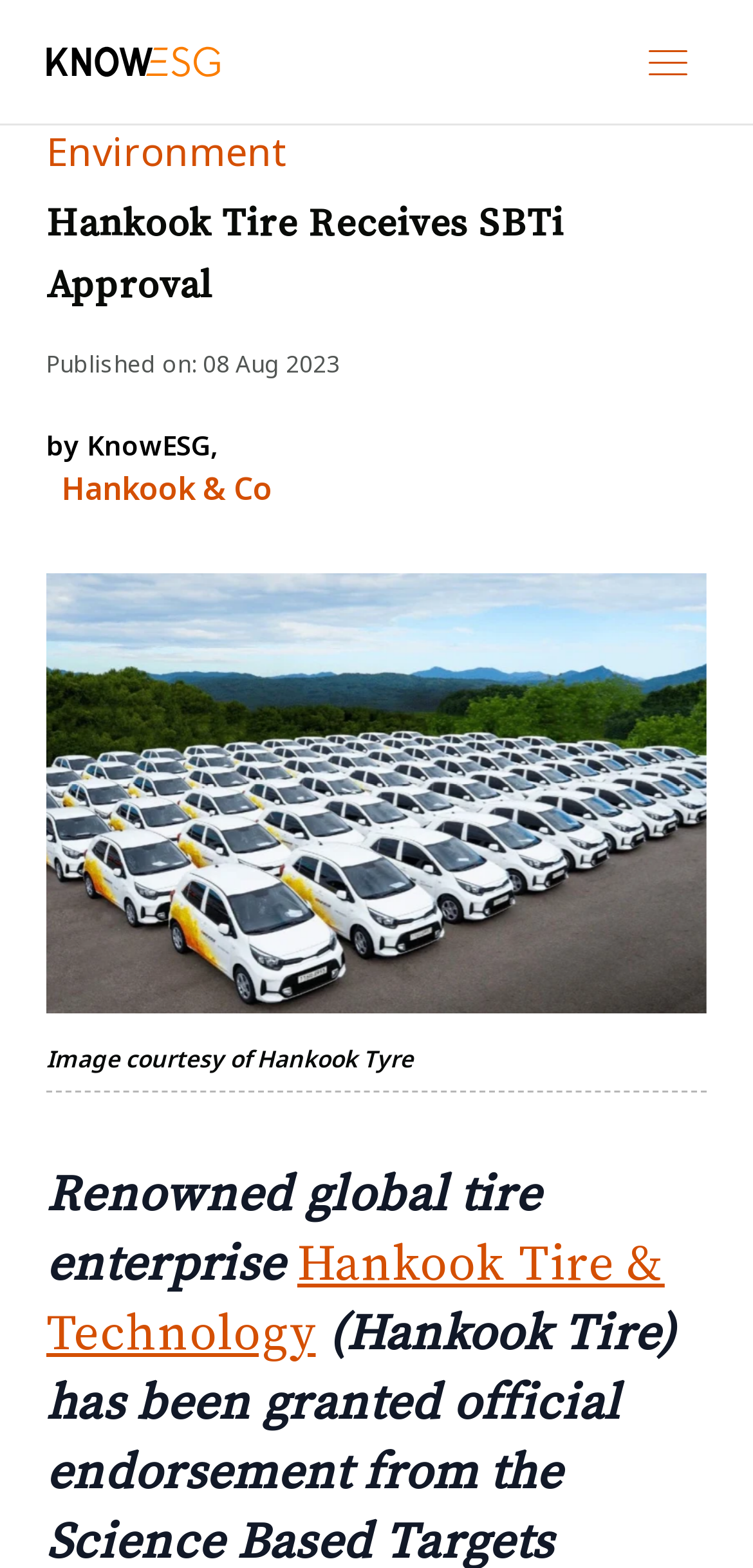Locate the bounding box coordinates of the UI element described by: "title="Chapel from altar"". Provide the coordinates as four float numbers between 0 and 1, formatted as [left, top, right, bottom].

None